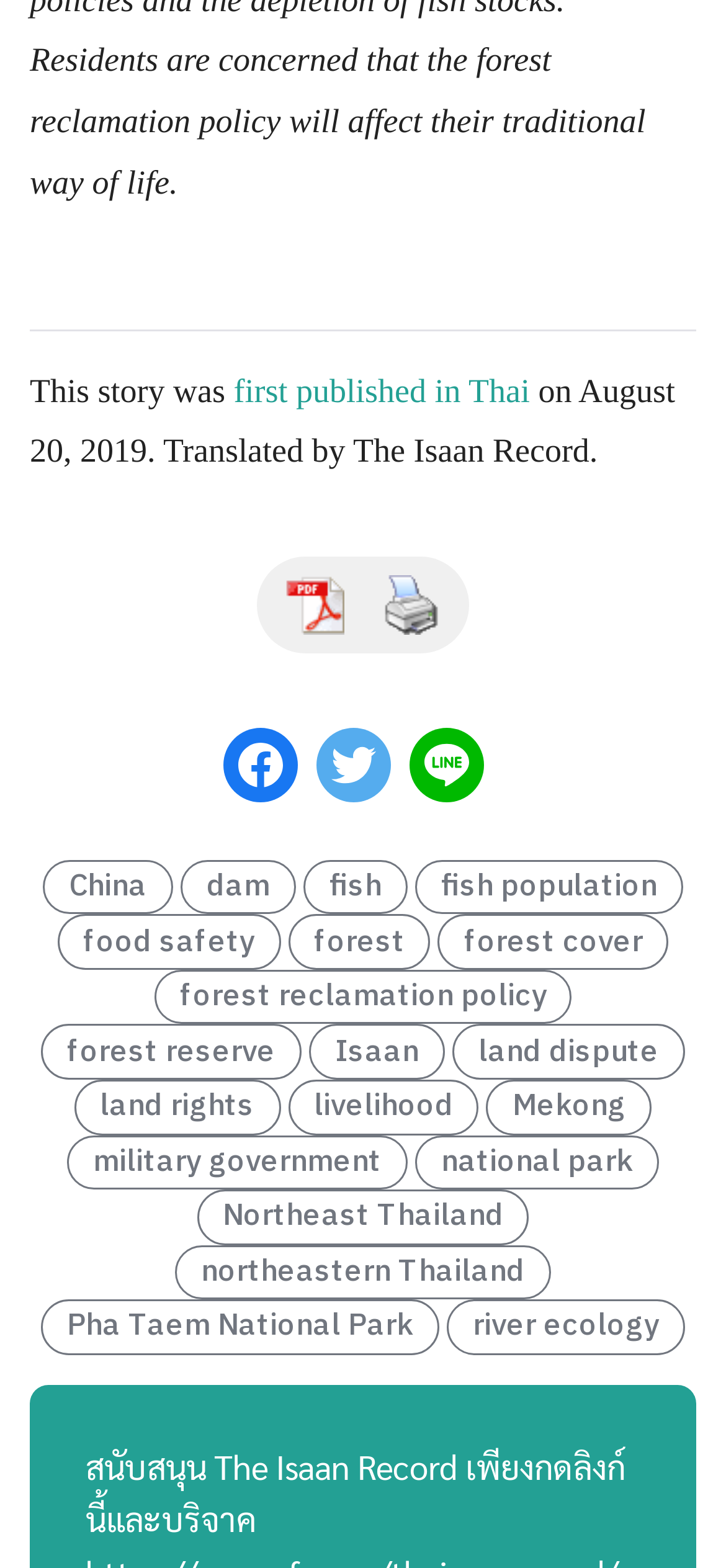What is the format of the article?
Answer the question in as much detail as possible.

I can see the text 'This story was first published in Thai on August 20, 2019. Translated by The Isaan Record.' at the top of the webpage, which suggests that the article is a translated version of an original article published in Thai.